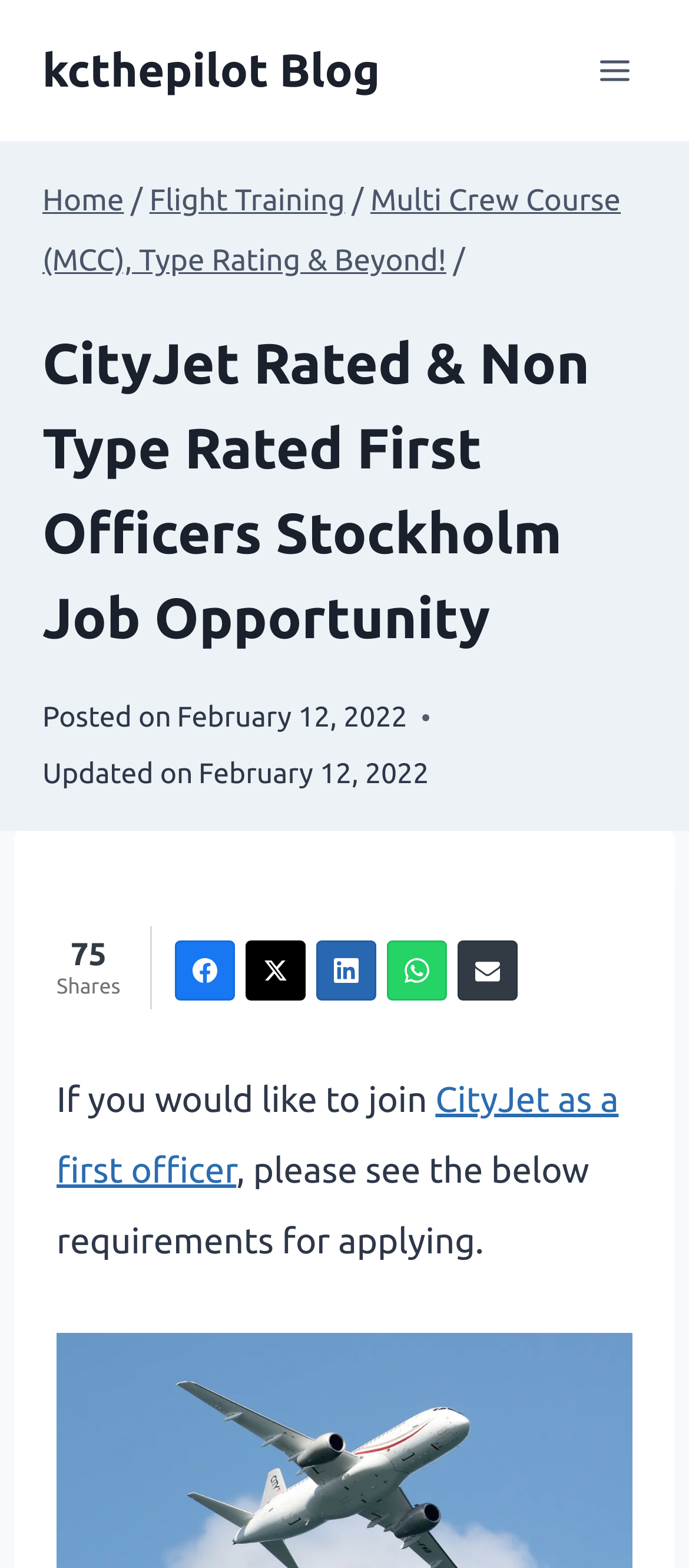Describe all visible elements and their arrangement on the webpage.

The webpage appears to be a job posting for CityJet First Officer opportunities in Stockholm. At the top left of the page, there is a link to the "kcthepilot Blog" and a button to "Open menu" on the top right. Below these elements, there is a navigation section with breadcrumbs, consisting of links to "Home", "Flight Training", and "Multi Crew Course (MCC), Type Rating & Beyond!".

The main heading of the page, "CityJet Rated & Non Type Rated First Officers Stockholm Job Opportunity", is centered near the top of the page. Below this heading, there is a section with the posting date, "February 12, 2022", and an update date. 

On the left side of the page, there is a block of text that starts with "If you would like to join CityJet as a first officer, please see the below requirements for applying." This text is followed by a list of requirements, which are not explicitly stated in the accessibility tree.

At the bottom right of the page, there are social media links to Facebook, Twitter, LinkedIn, WhatsApp, and Email, along with a "Shares" counter displaying the number 75. A "Scroll to top" button is located at the bottom right corner of the page.